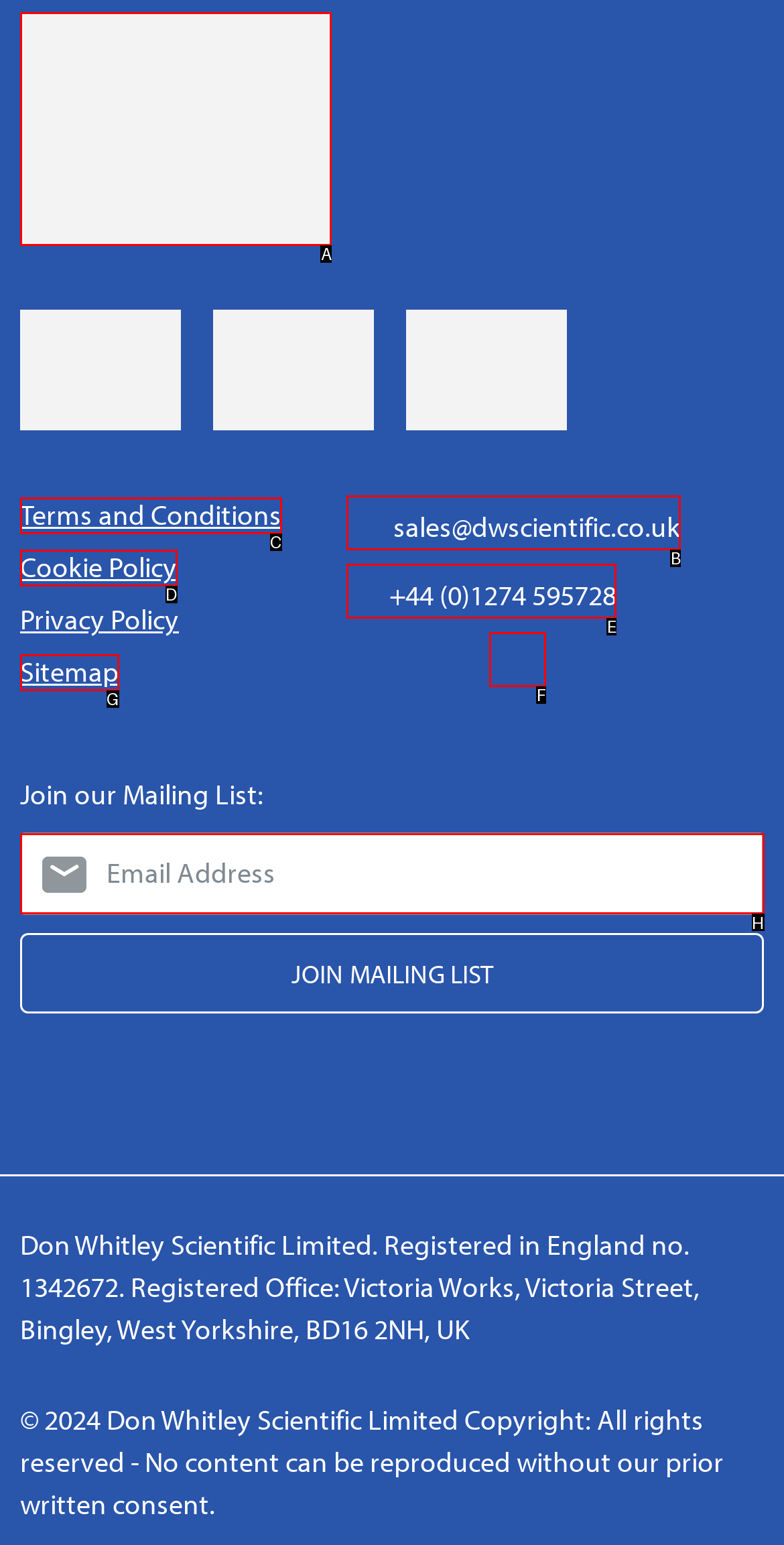Identify the correct UI element to click for the following task: Click on the company logo Choose the option's letter based on the given choices.

A